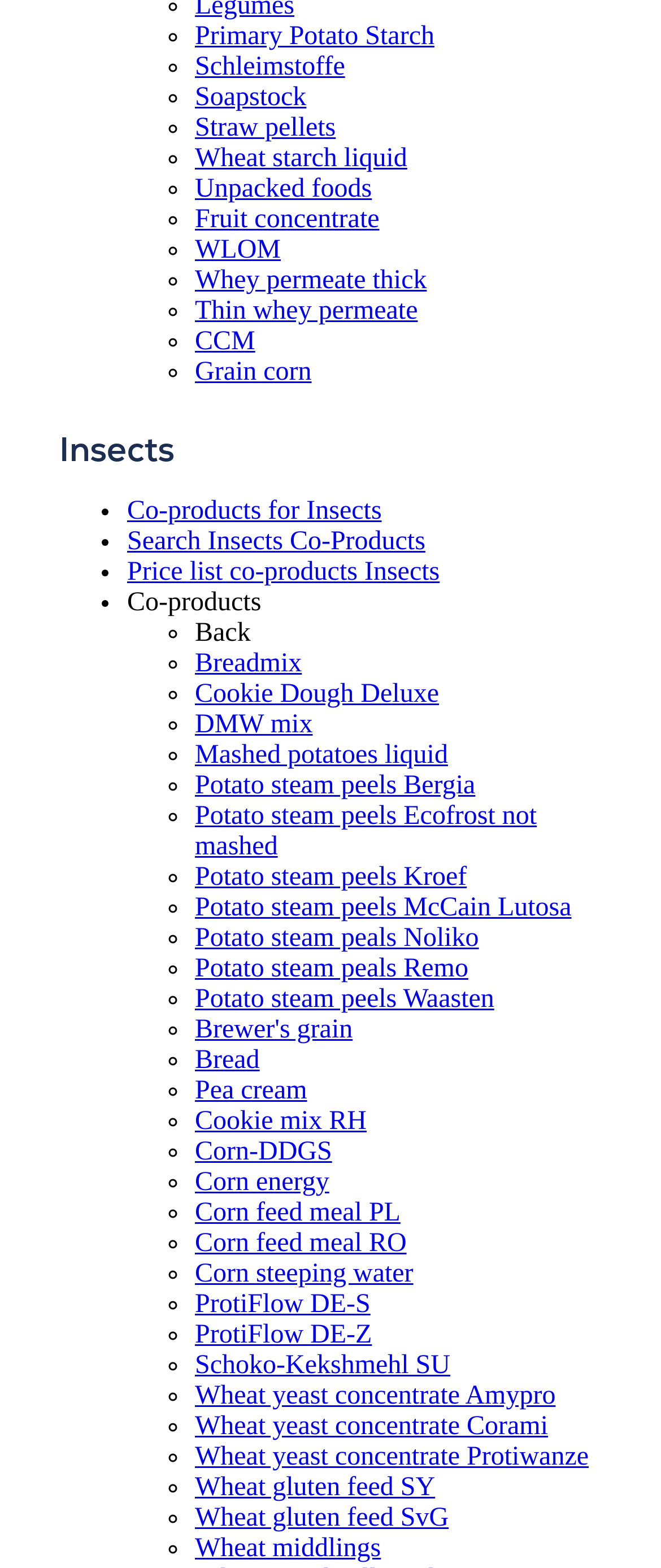Please locate the bounding box coordinates of the element that needs to be clicked to achieve the following instruction: "Check out Triple Spiral Audio". The coordinates should be four float numbers between 0 and 1, i.e., [left, top, right, bottom].

None